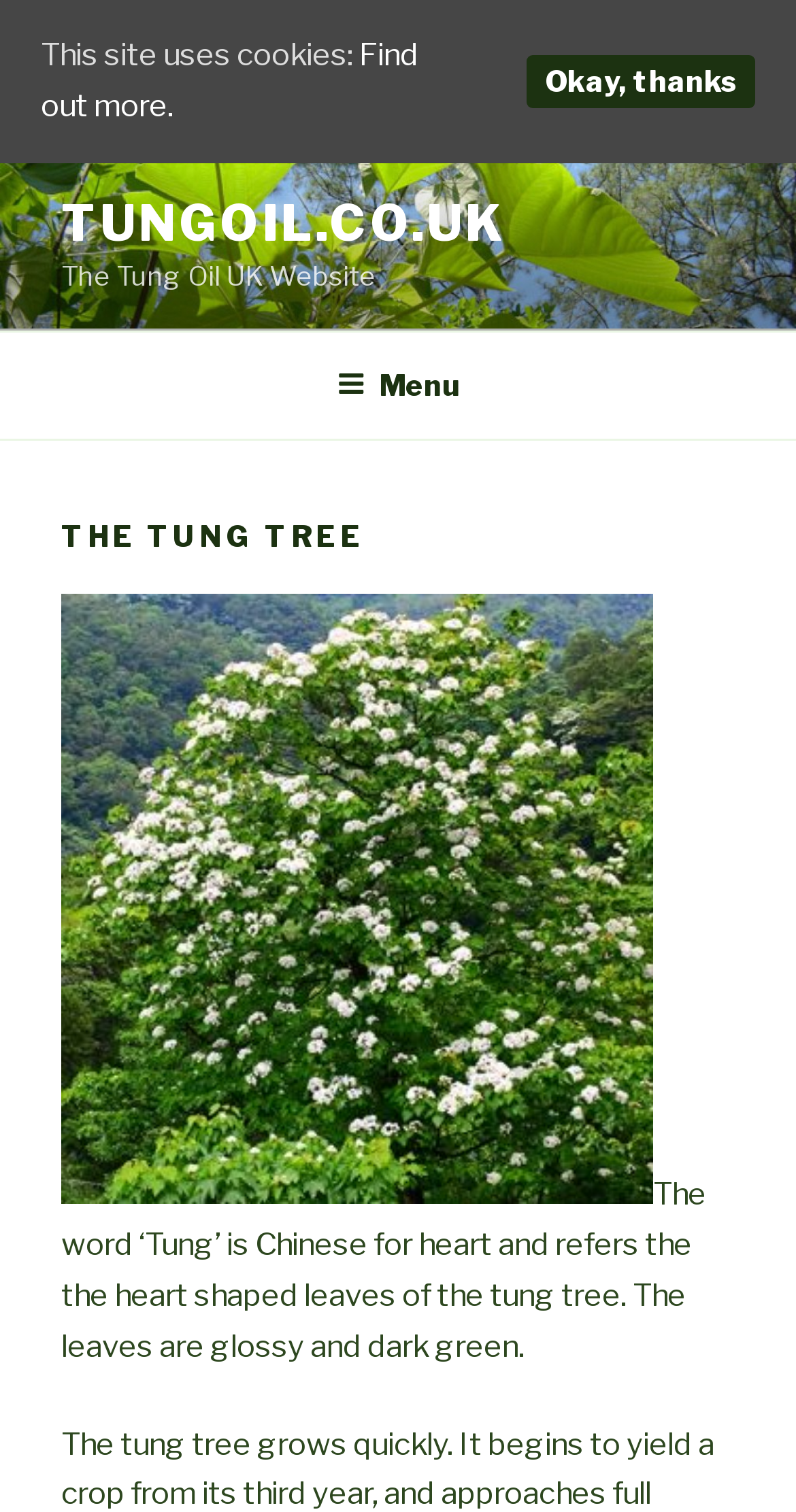Identify and provide the main heading of the webpage.

THE TUNG TREE